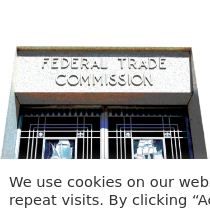What is below the building's sign?
Please answer the question with a single word or phrase, referencing the image.

Decorative grills